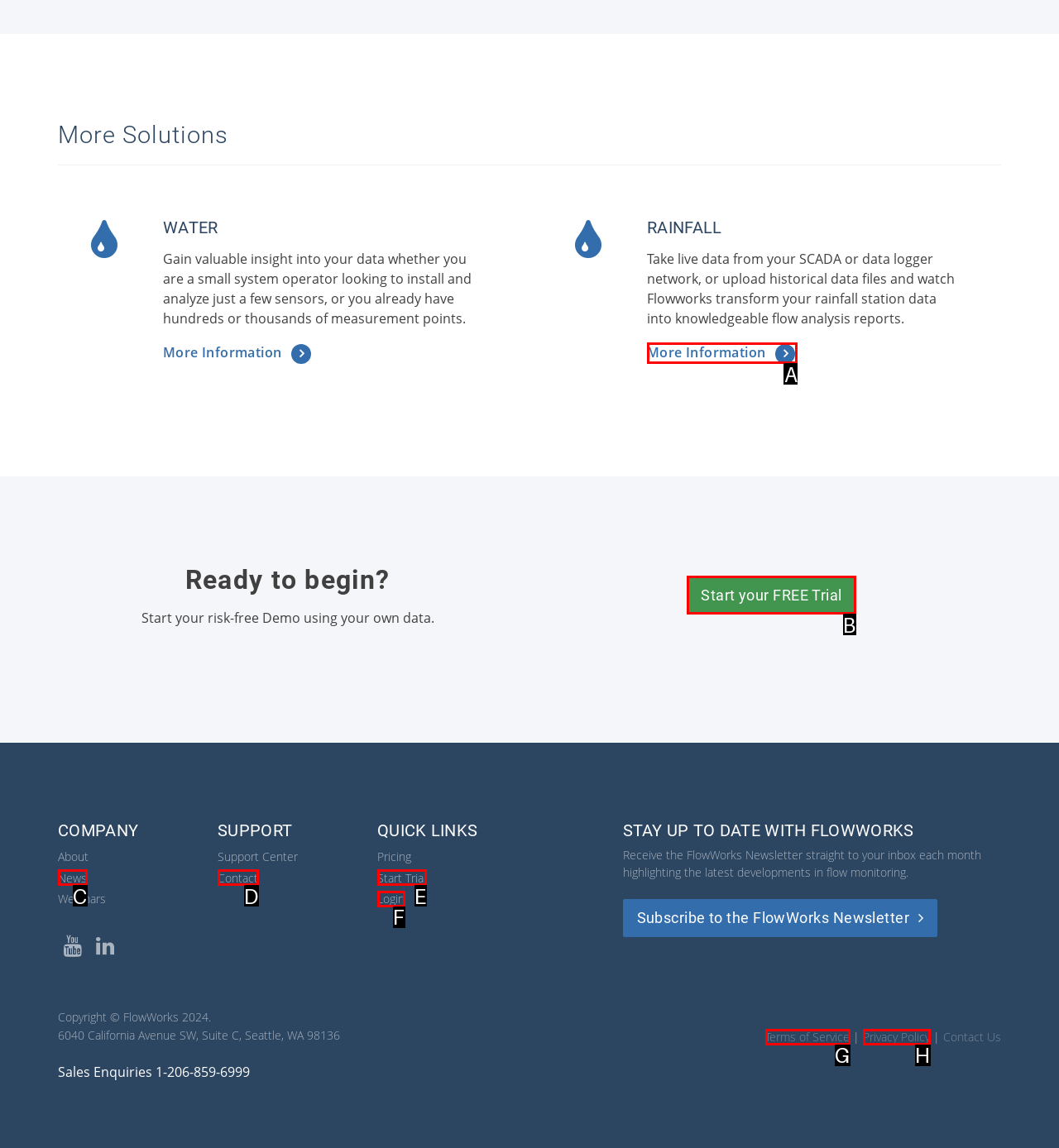From the options shown in the screenshot, tell me which lettered element I need to click to complete the task: Start a risk-free demo.

B